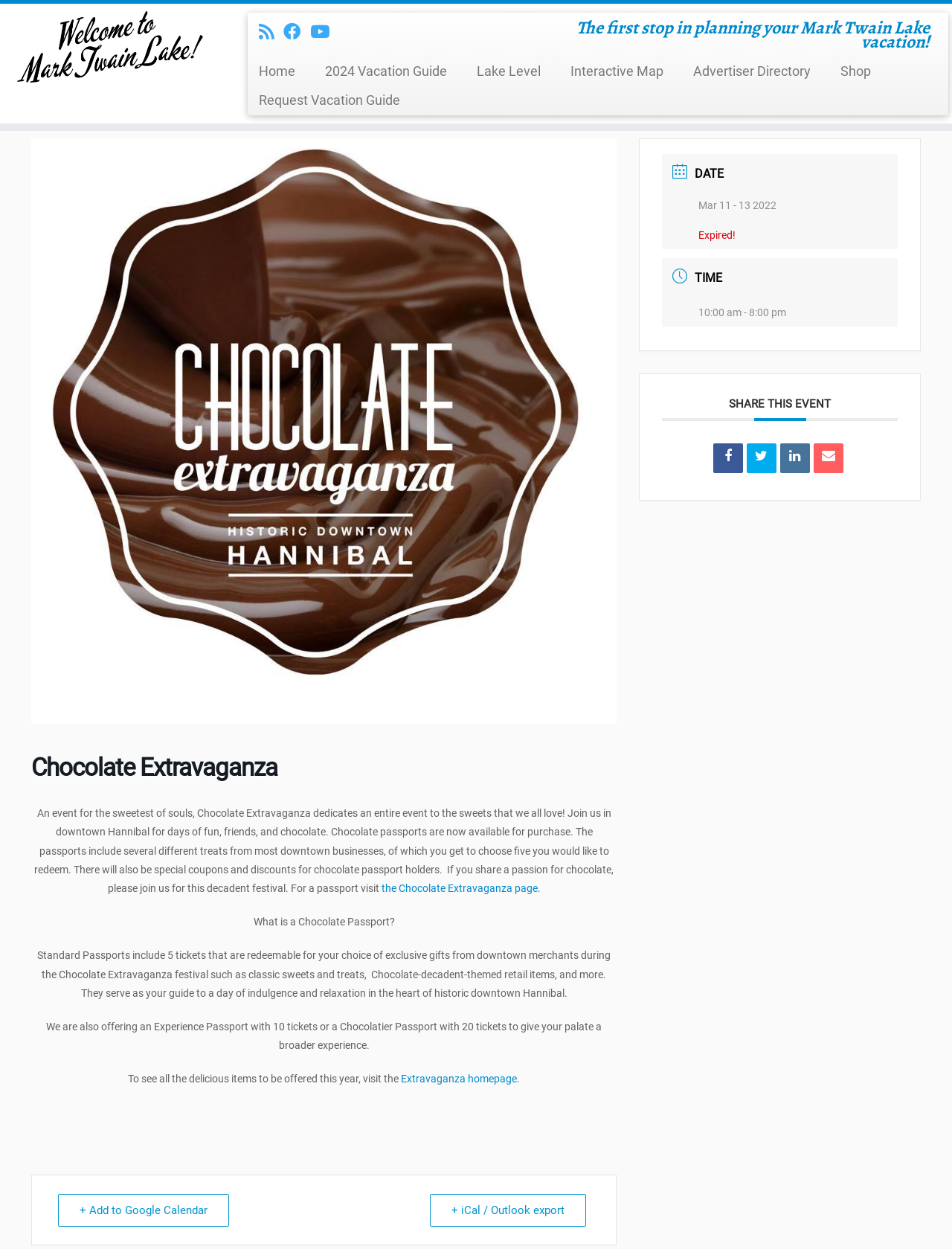Answer the following inquiry with a single word or phrase:
What is the event described on this webpage?

Chocolate Extravaganza